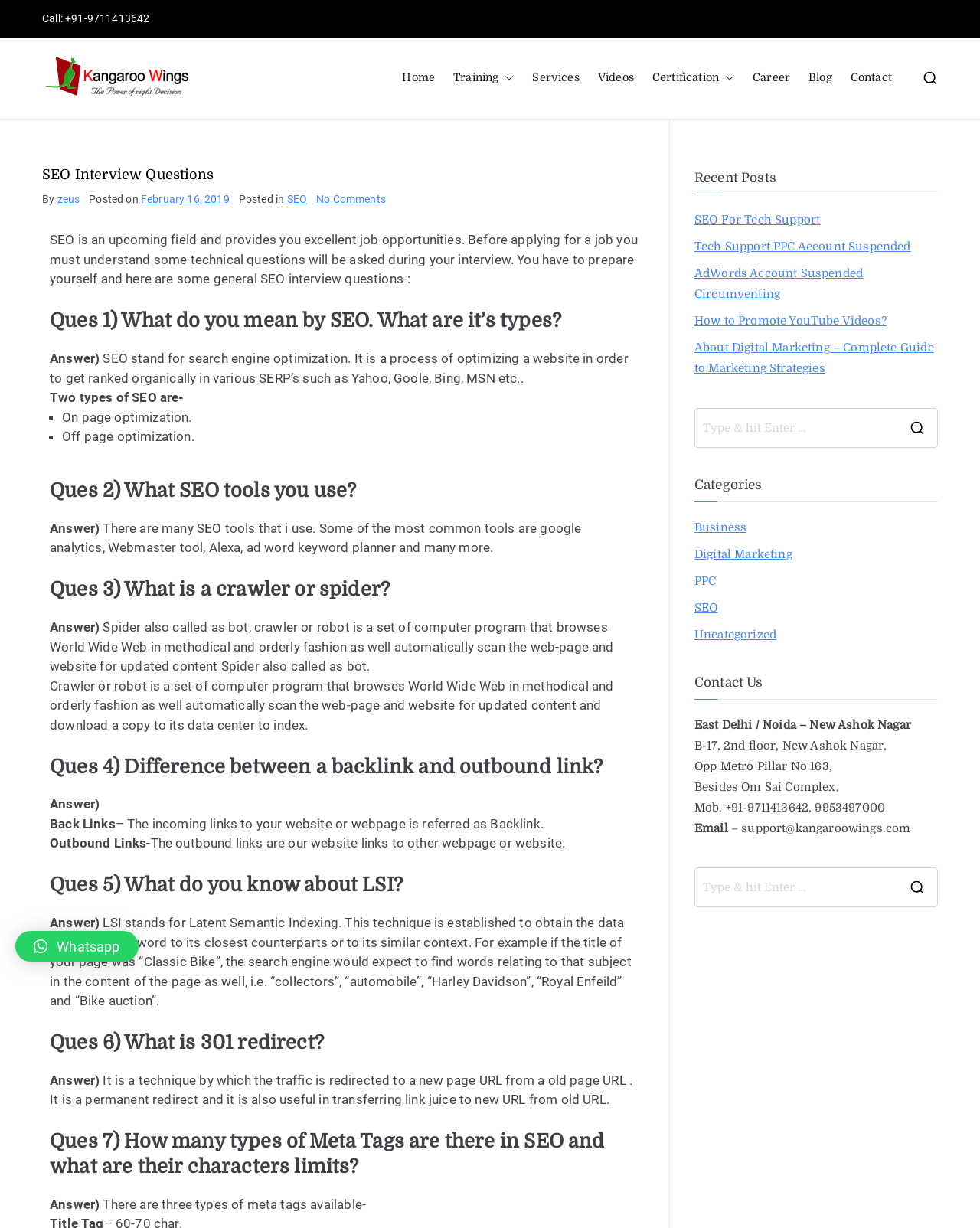Identify the bounding box coordinates for the element that needs to be clicked to fulfill this instruction: "Click on the 'Training' link". Provide the coordinates in the format of four float numbers between 0 and 1: [left, top, right, bottom].

[0.463, 0.056, 0.525, 0.072]